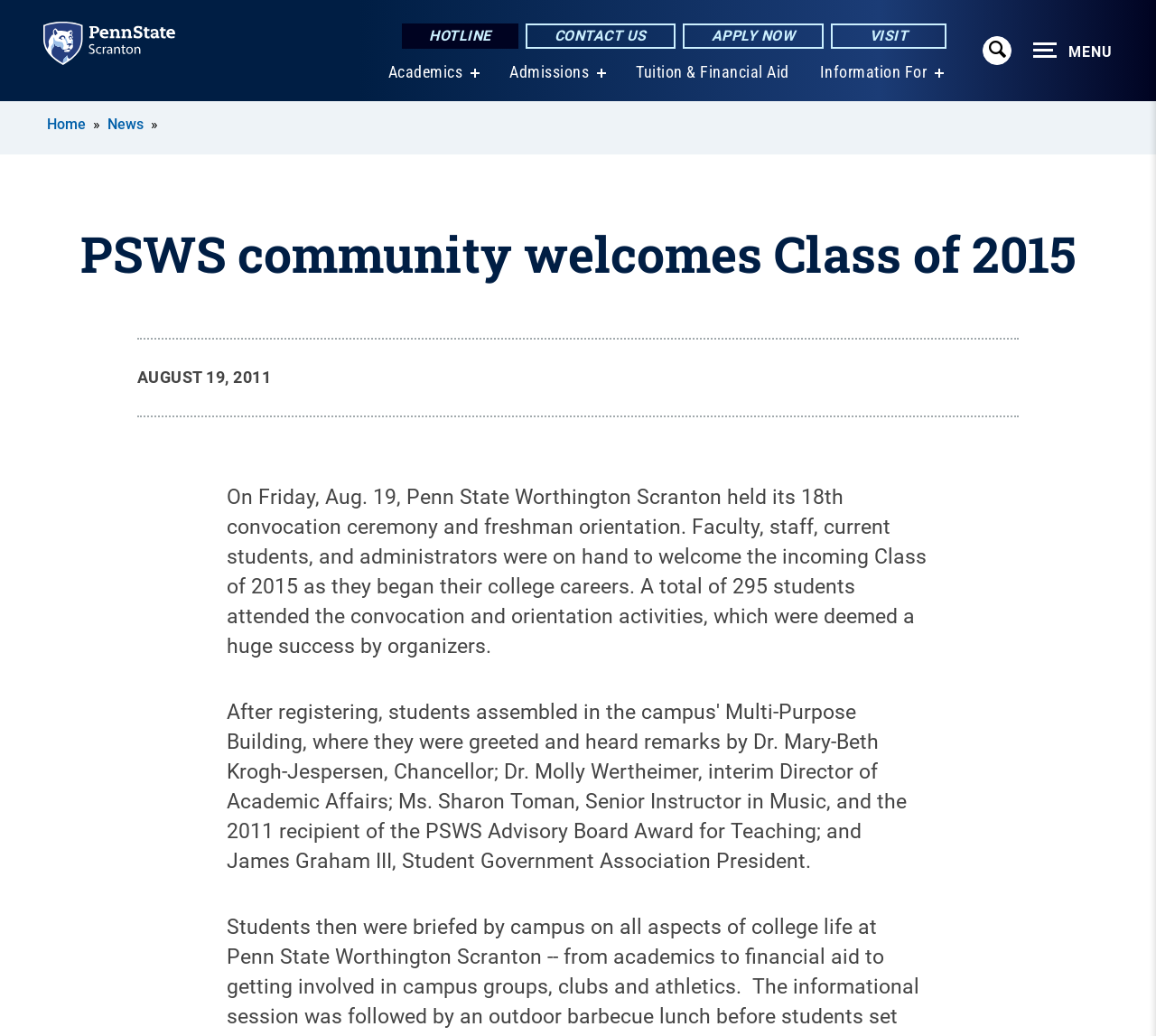From the webpage screenshot, predict the bounding box coordinates (top-left x, top-left y, bottom-right x, bottom-right y) for the UI element described here: Submit Prayer Request

None